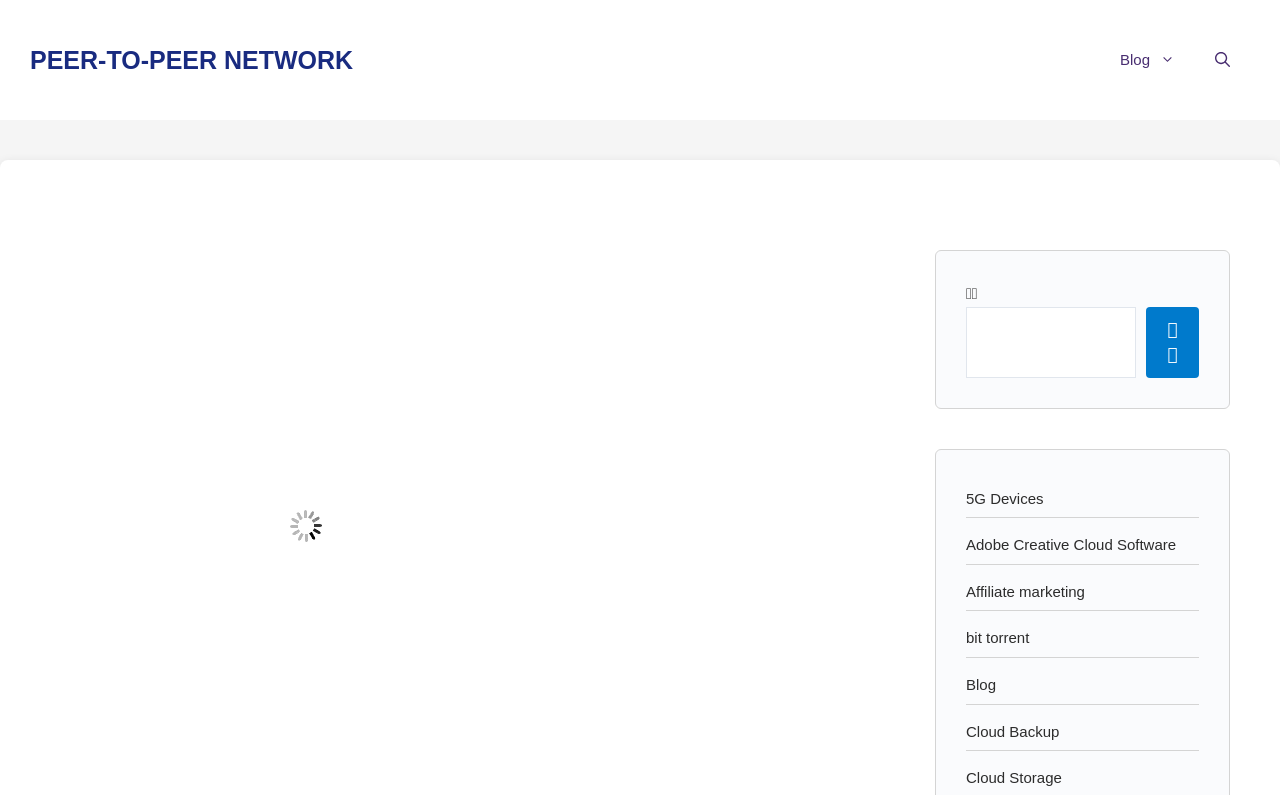Identify the bounding box of the HTML element described as: "Blog".

[0.859, 0.038, 0.934, 0.113]